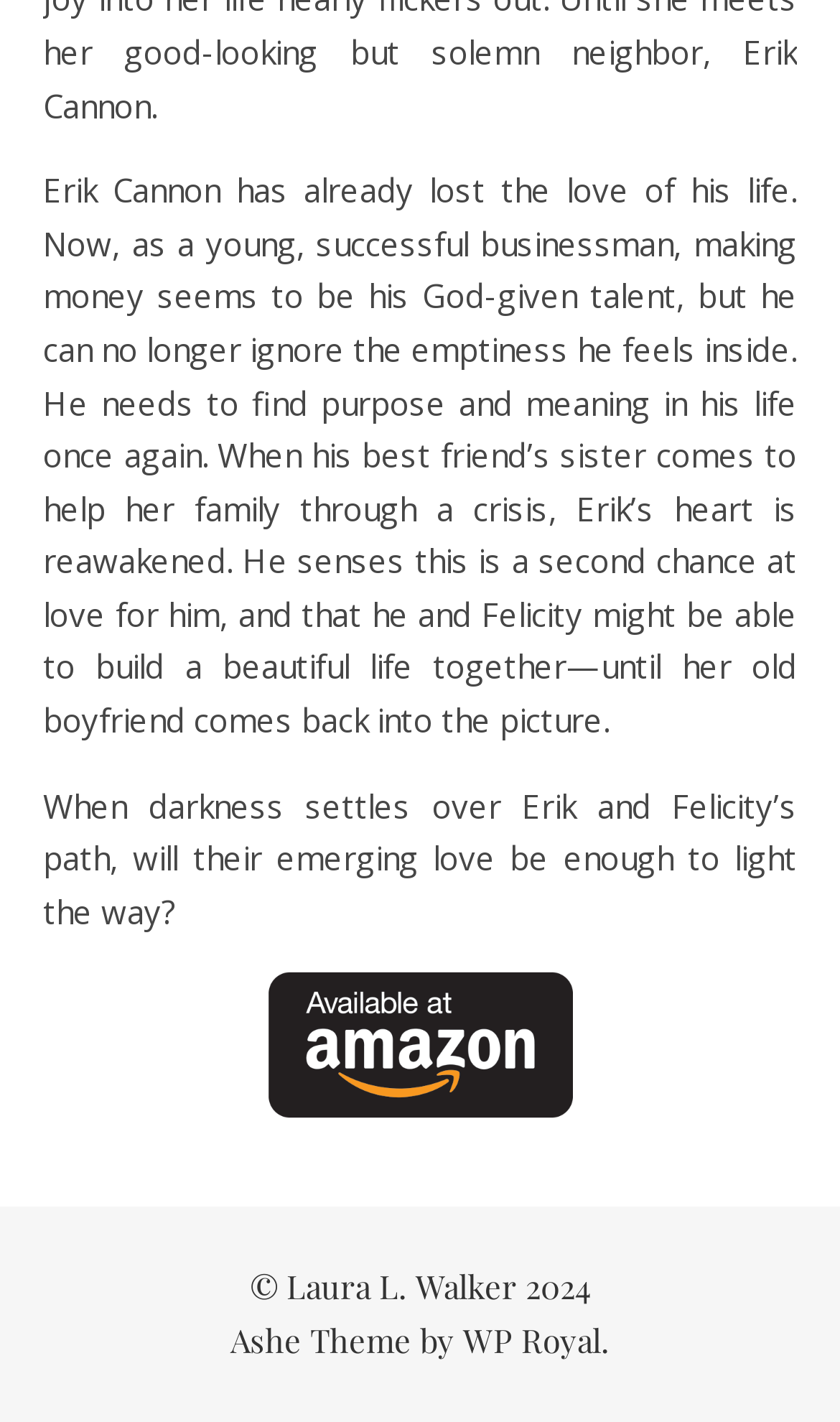Answer the question with a single word or phrase: 
Who is the author of the story?

Laura L. Walker